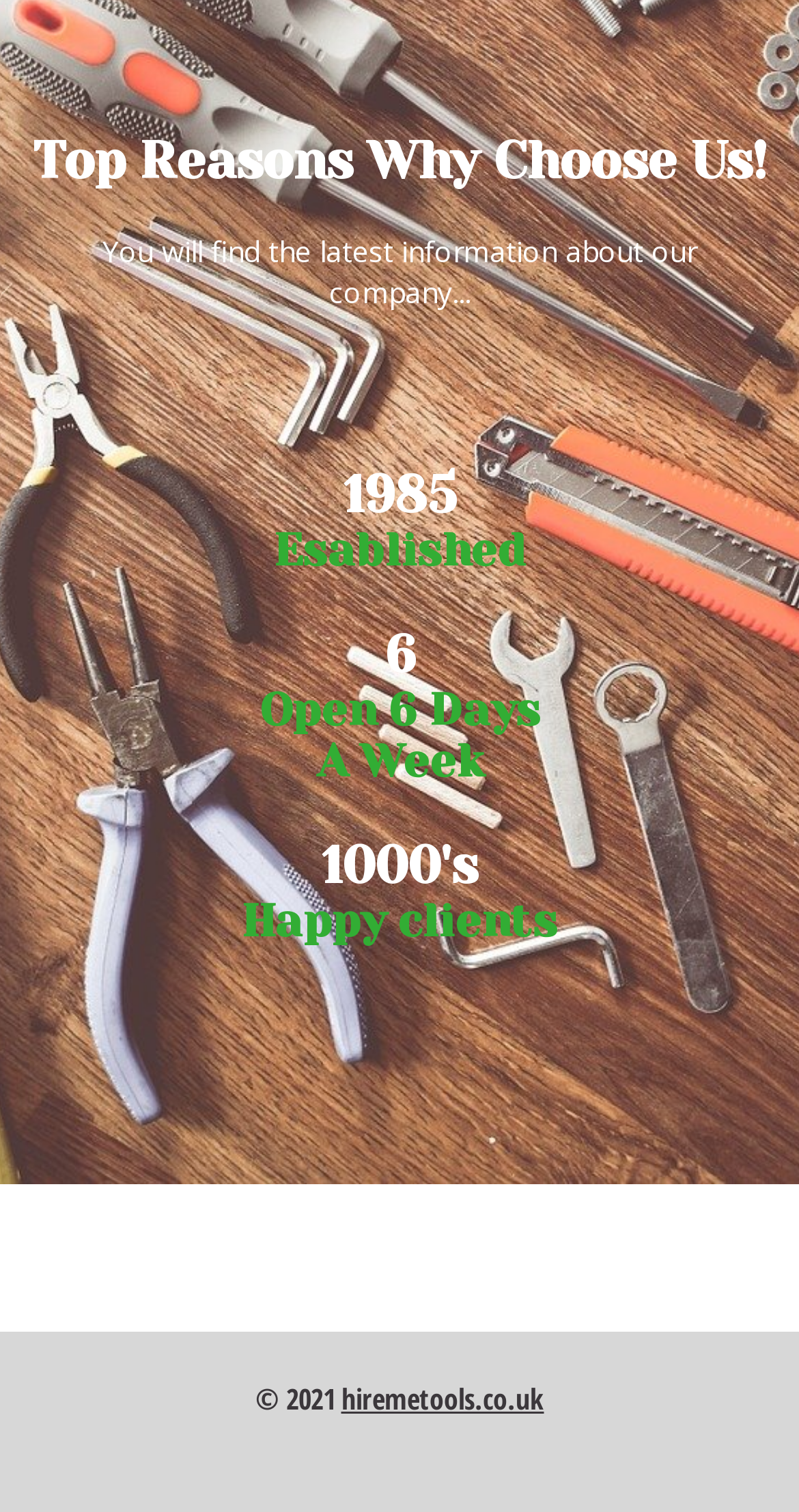What is the website's domain name?
Relying on the image, give a concise answer in one word or a brief phrase.

hiremetools.co.uk